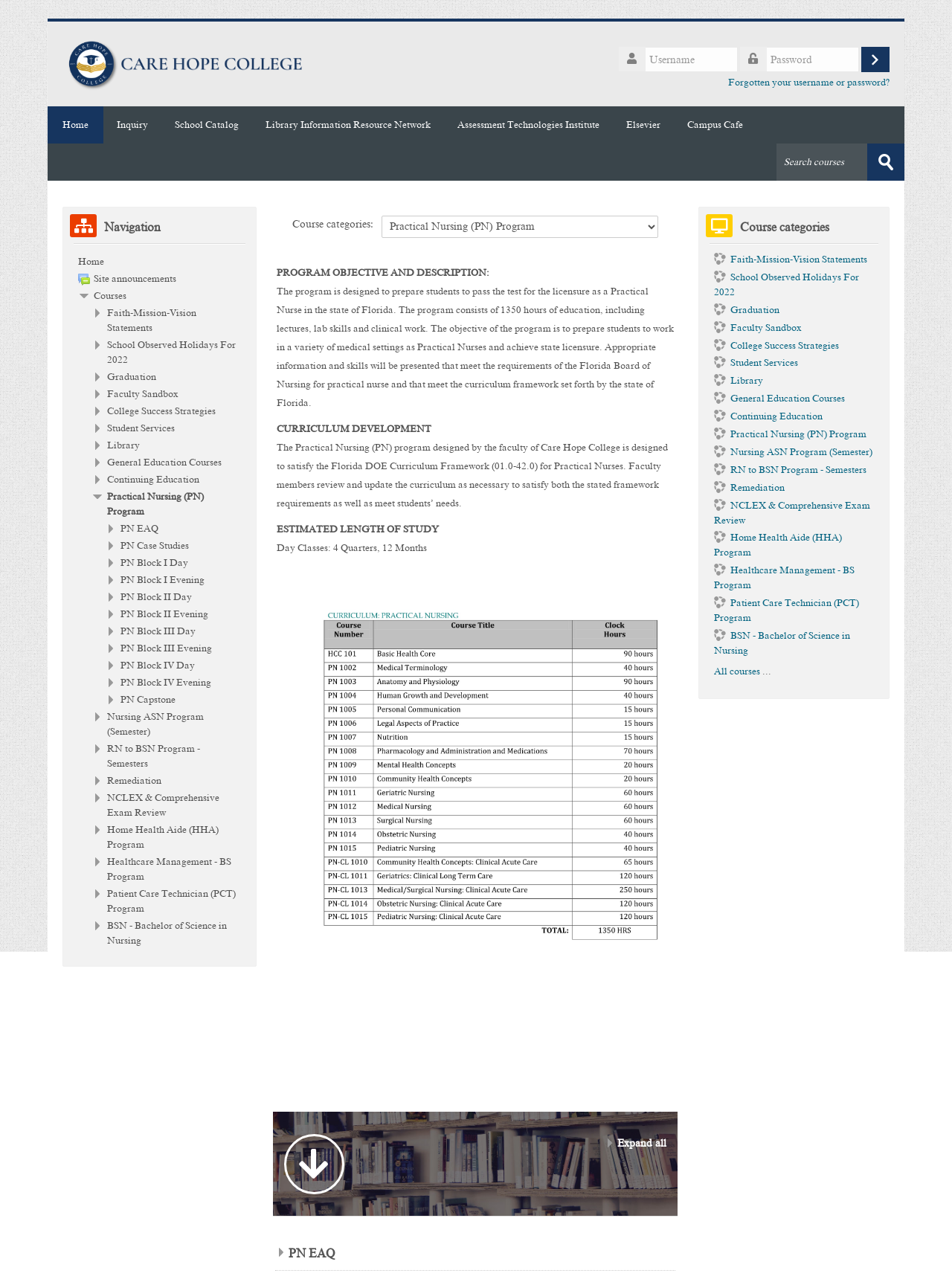Please analyze the image and give a detailed answer to the question:
What is the estimated length of study for Day Classes?

According to the webpage, the estimated length of study for Day Classes is 4 Quarters, which is equivalent to 12 Months.